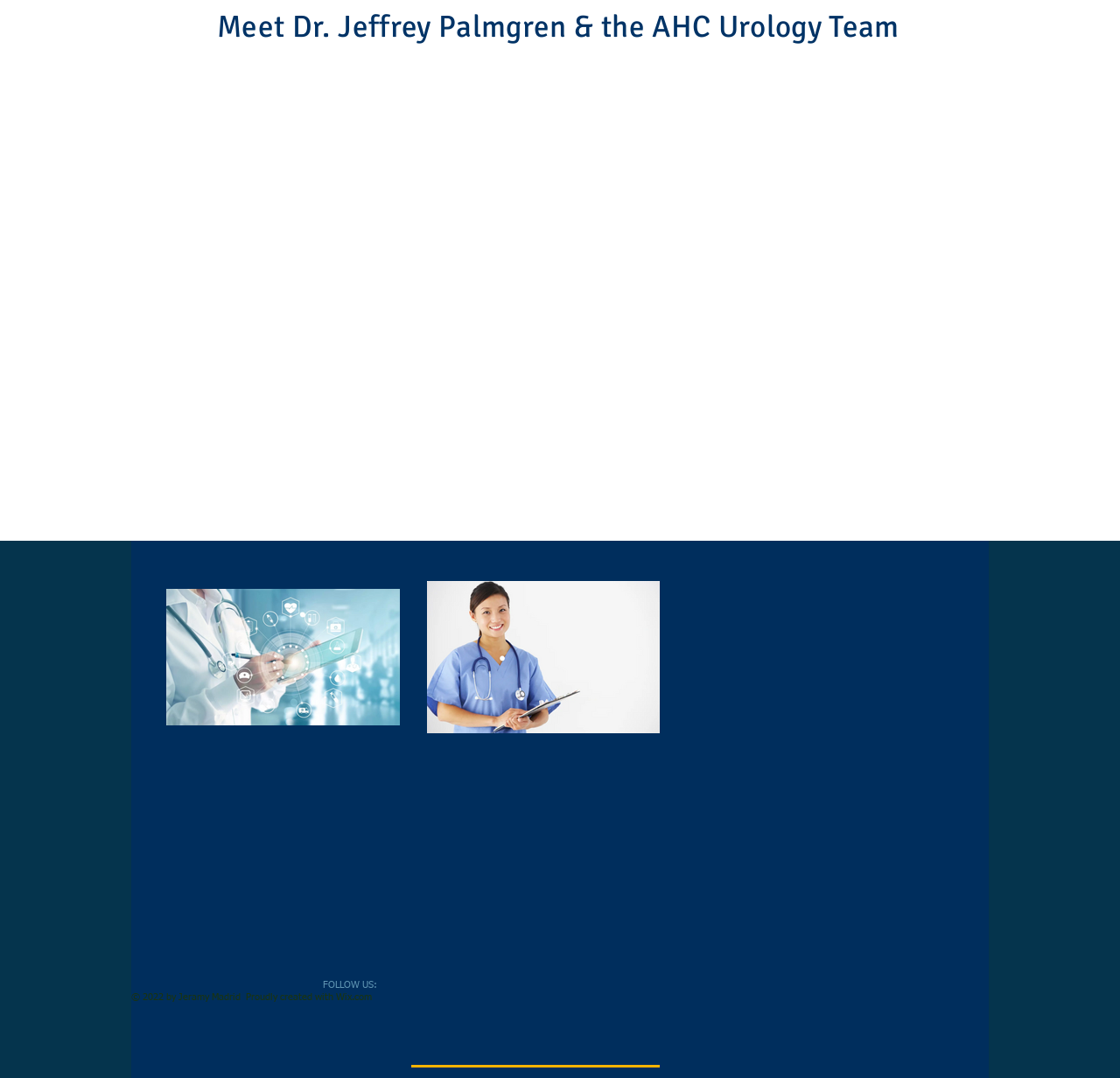What is the name of the website builder used to create the webpage?
From the image, respond with a single word or phrase.

Wix.com